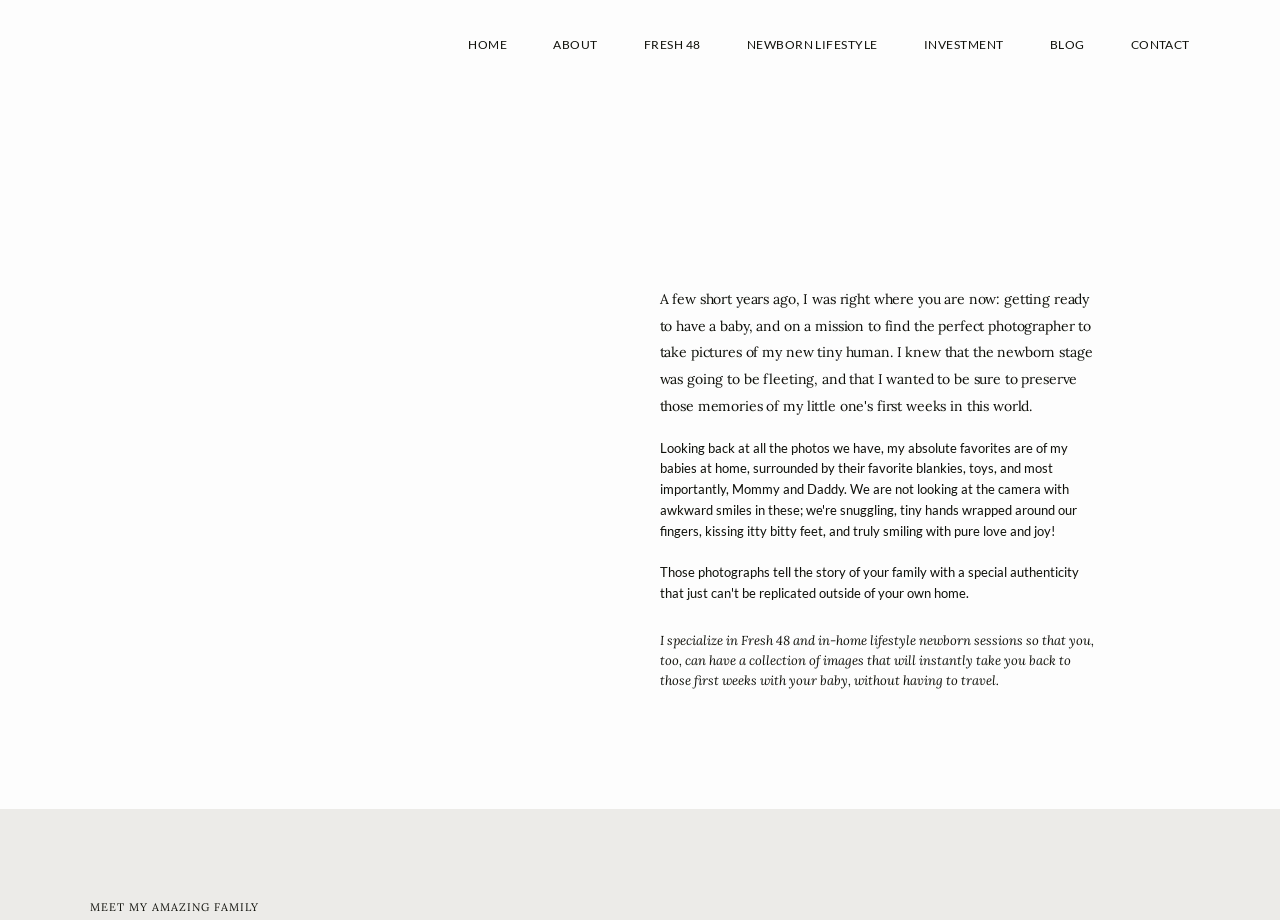Answer in one word or a short phrase: 
What type of photographer is Katie?

Newborn photographer